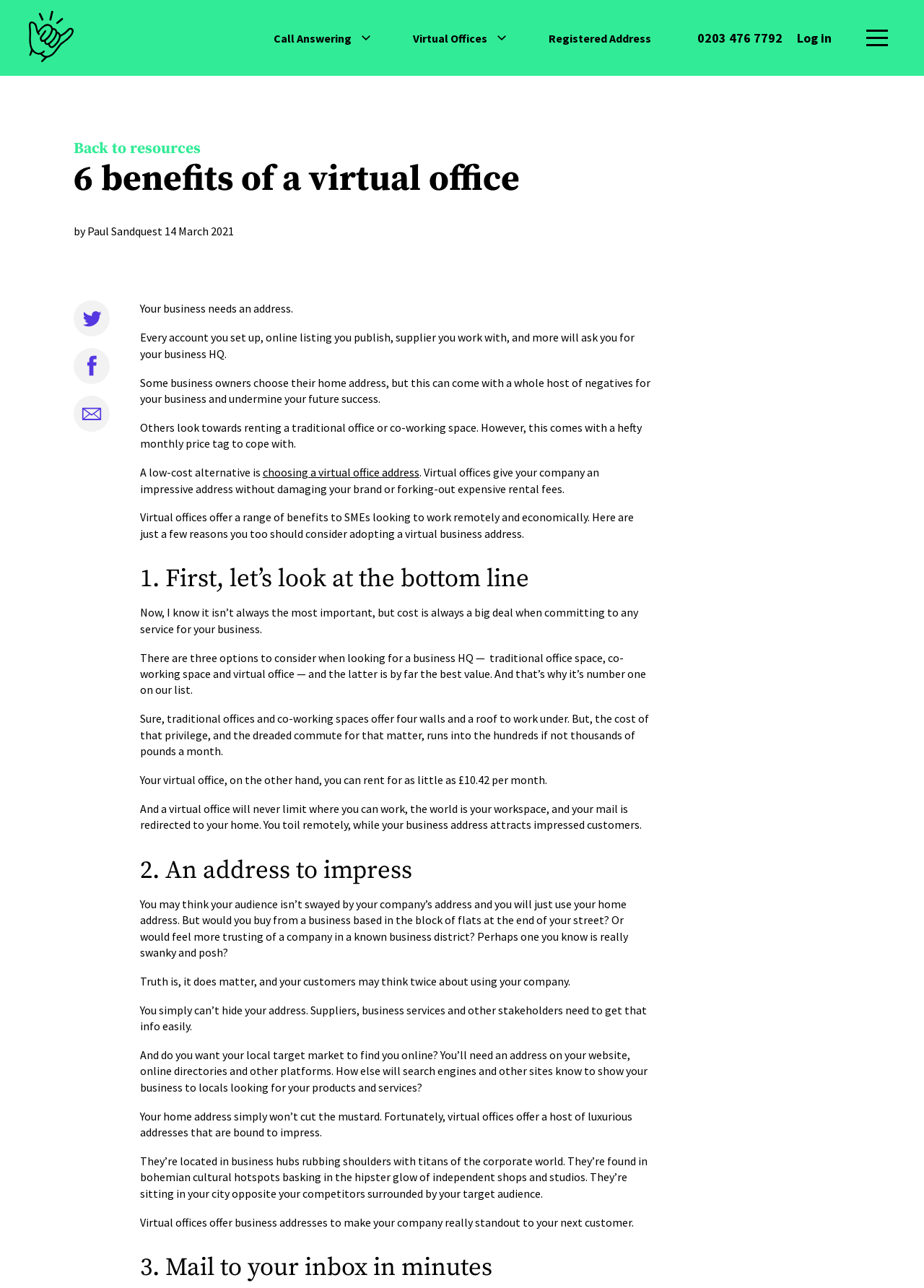Elaborate on the information and visuals displayed on the webpage.

This webpage is about the benefits of virtual offices, with a focus on six specific advantages. At the top of the page, there is a logo and a navigation menu with links to various services, including call answering, virtual receptionist, and virtual offices. Below the navigation menu, there is a header section with a title "6 benefits of a virtual office" and a subtitle "by Paul Sandquest" with a date "14 March 2021".

The main content of the page is divided into six sections, each highlighting a benefit of virtual offices. The first section discusses the cost-effectiveness of virtual offices, with a heading "1. First, let’s look at the bottom line". The text explains that virtual offices are a low-cost alternative to traditional office spaces and co-working spaces, with a monthly rent as low as £10.42.

The second section has a heading "2. An address to impress" and discusses the importance of having a professional business address. The text explains that a virtual office address can impress customers and make a business appear more trustworthy.

The third section has a heading "3. Mail to your inbox in minutes" and is not fully described in the provided accessibility tree. However, based on the context, it likely discusses the convenience of having mail redirected to a virtual inbox.

The rest of the page continues to discuss the benefits of virtual offices, including the flexibility to work remotely, the ability to cancel anytime, and the convenience of having a virtual office address. Throughout the page, there are links to related resources and services, as well as images and buttons that provide additional functionality.